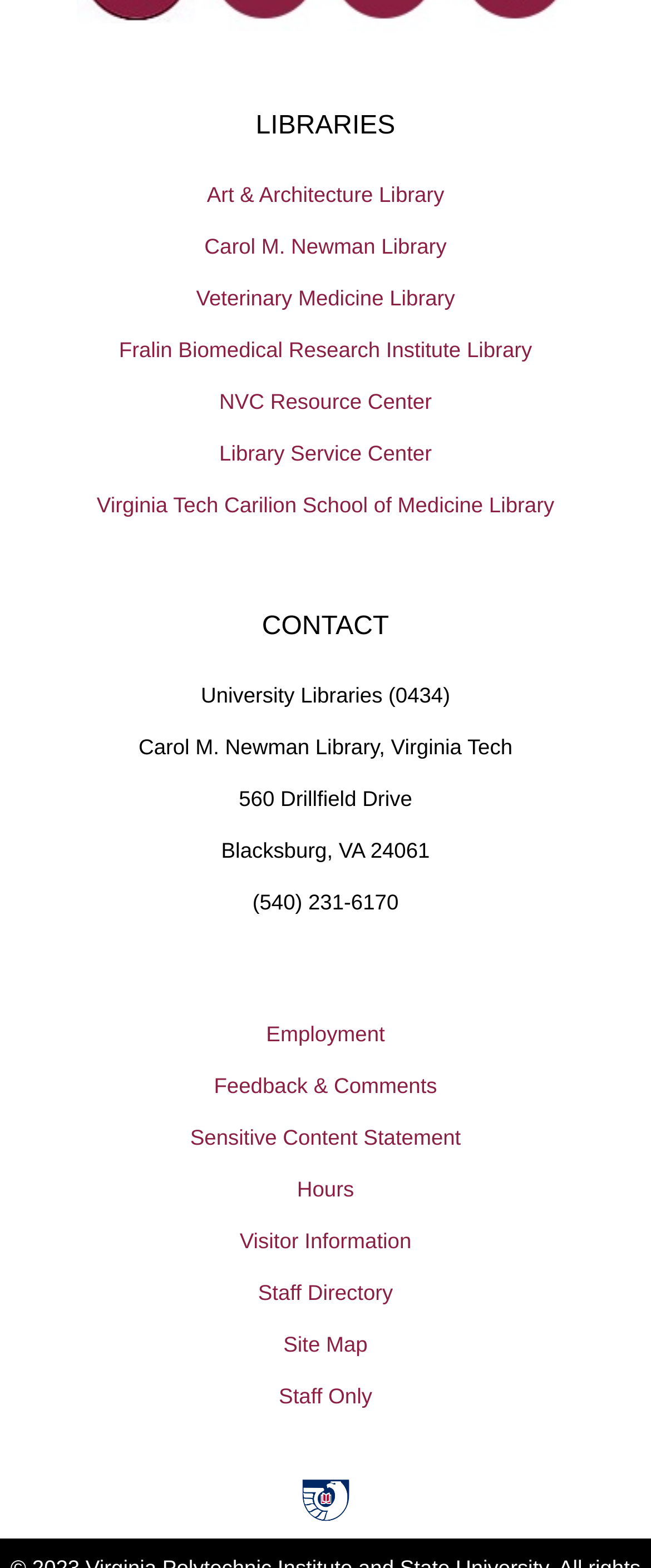How many libraries are listed?
Please answer the question as detailed as possible based on the image.

The answer can be found by counting the number of link elements under the 'LIBRARIES' heading, which are 'Art & Architecture Library', 'Carol M. Newman Library', 'Veterinary Medicine Library', 'Fralin Biomedical Research Institute Library', 'NVC Resource Center', 'Library Service Center', and 'Virginia Tech Carilion School of Medicine Library'.